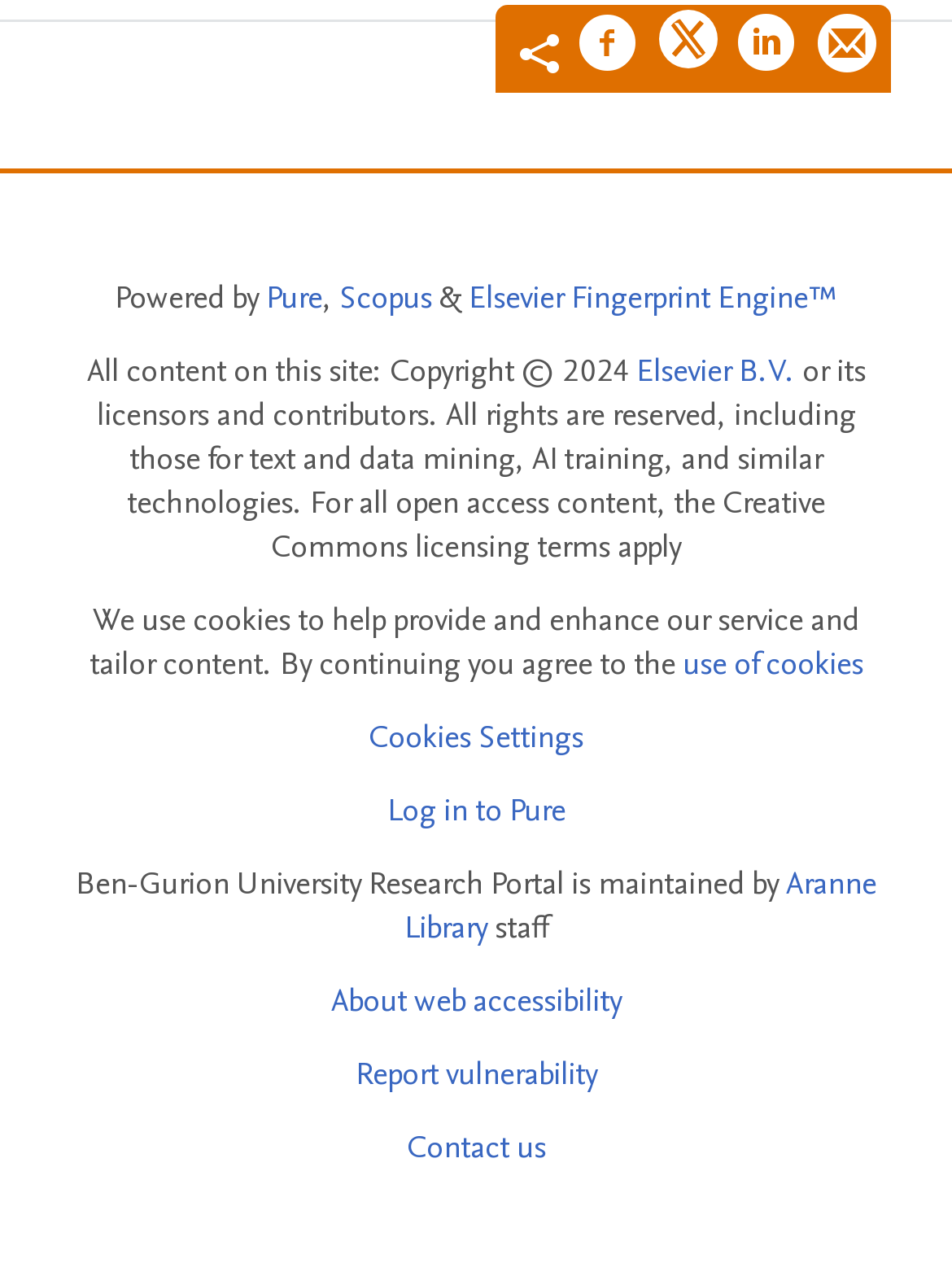What social media platforms can be used to share content?
Using the image, provide a concise answer in one word or a short phrase.

Facebook, Twitter, LinkedIn